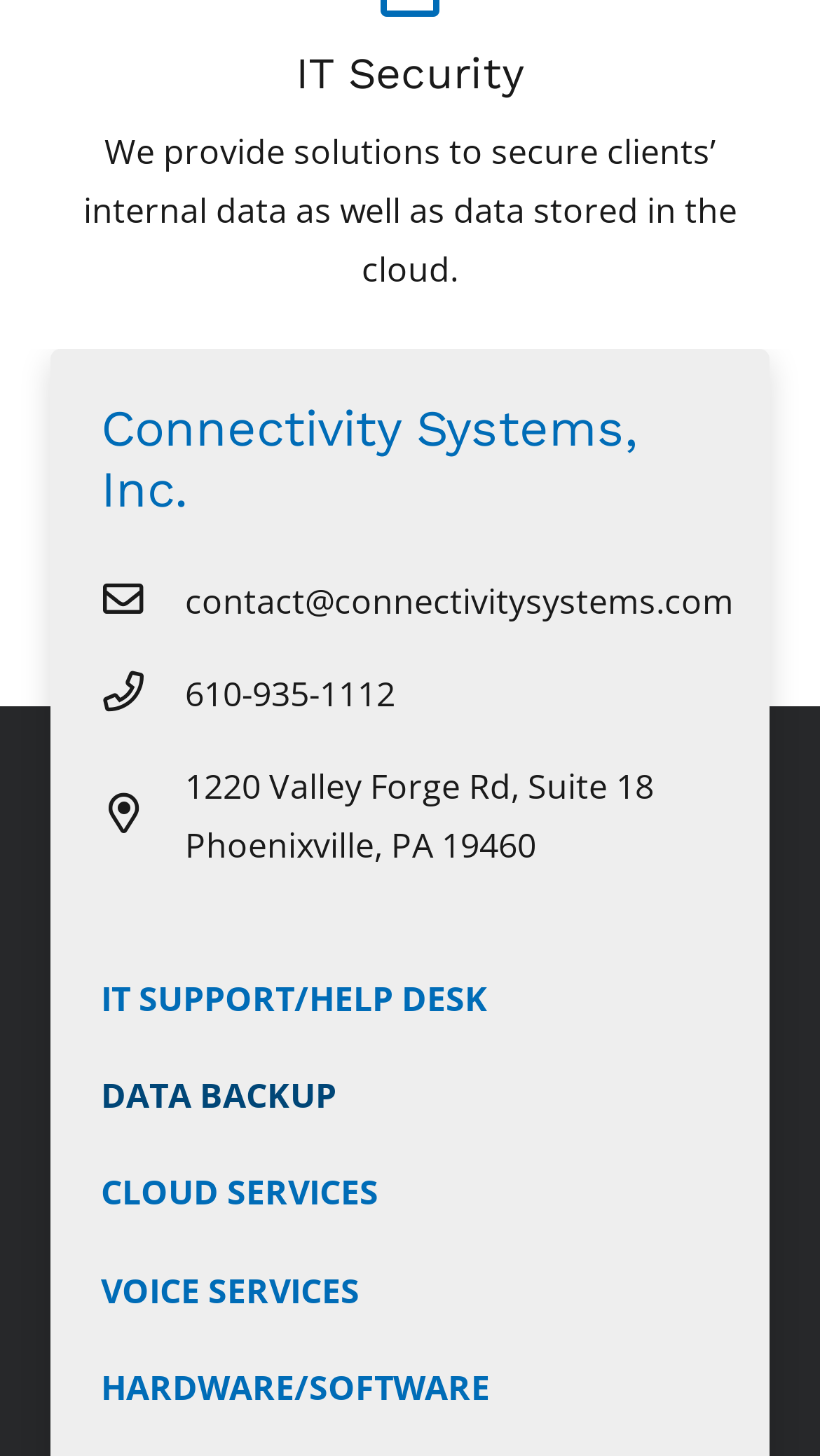Please locate the bounding box coordinates of the element that should be clicked to achieve the given instruction: "view IT SUPPORT/HELP DESK".

[0.123, 0.669, 0.595, 0.701]